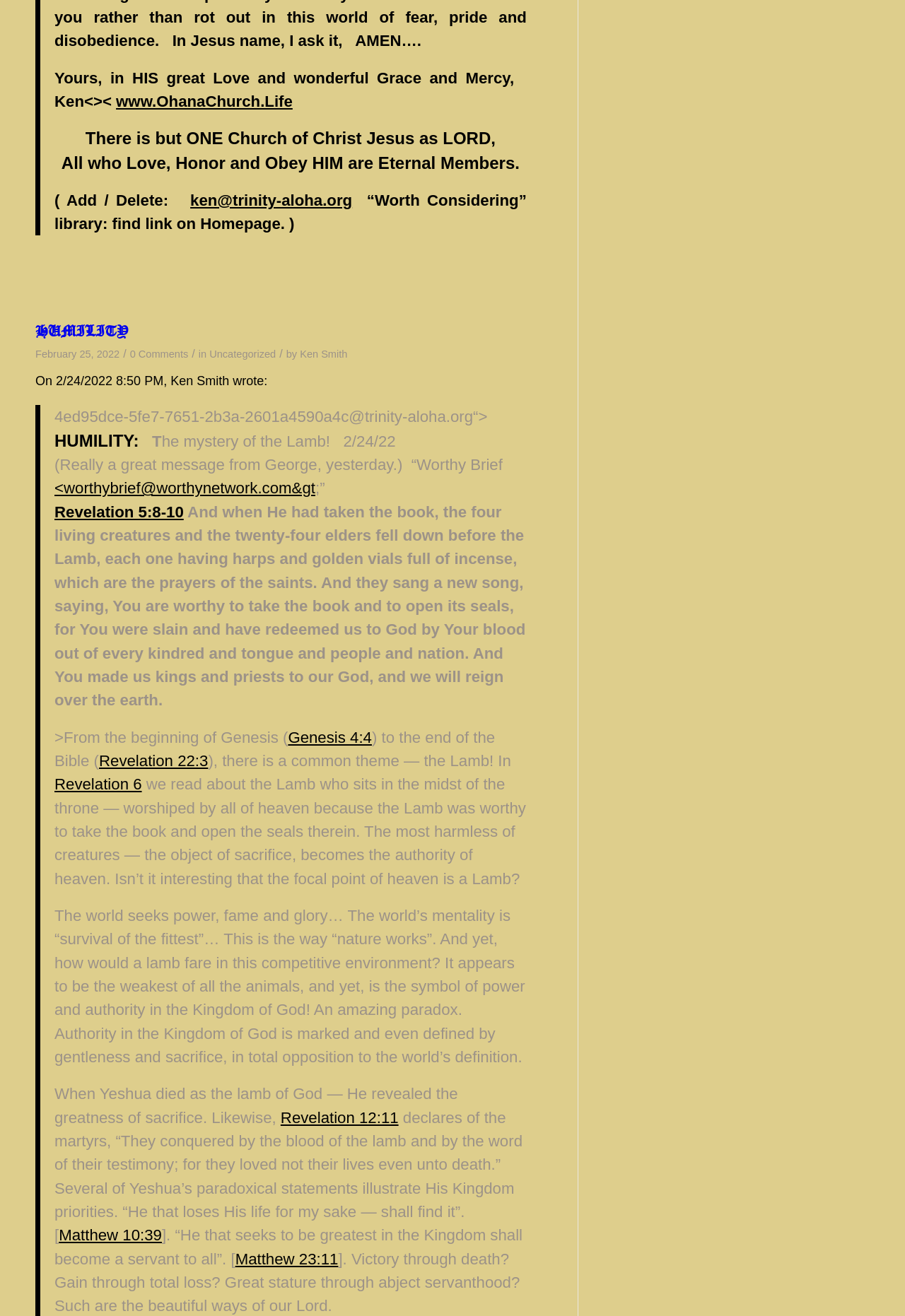Determine the bounding box coordinates for the UI element matching this description: "Genesis 4:4".

[0.318, 0.553, 0.411, 0.567]